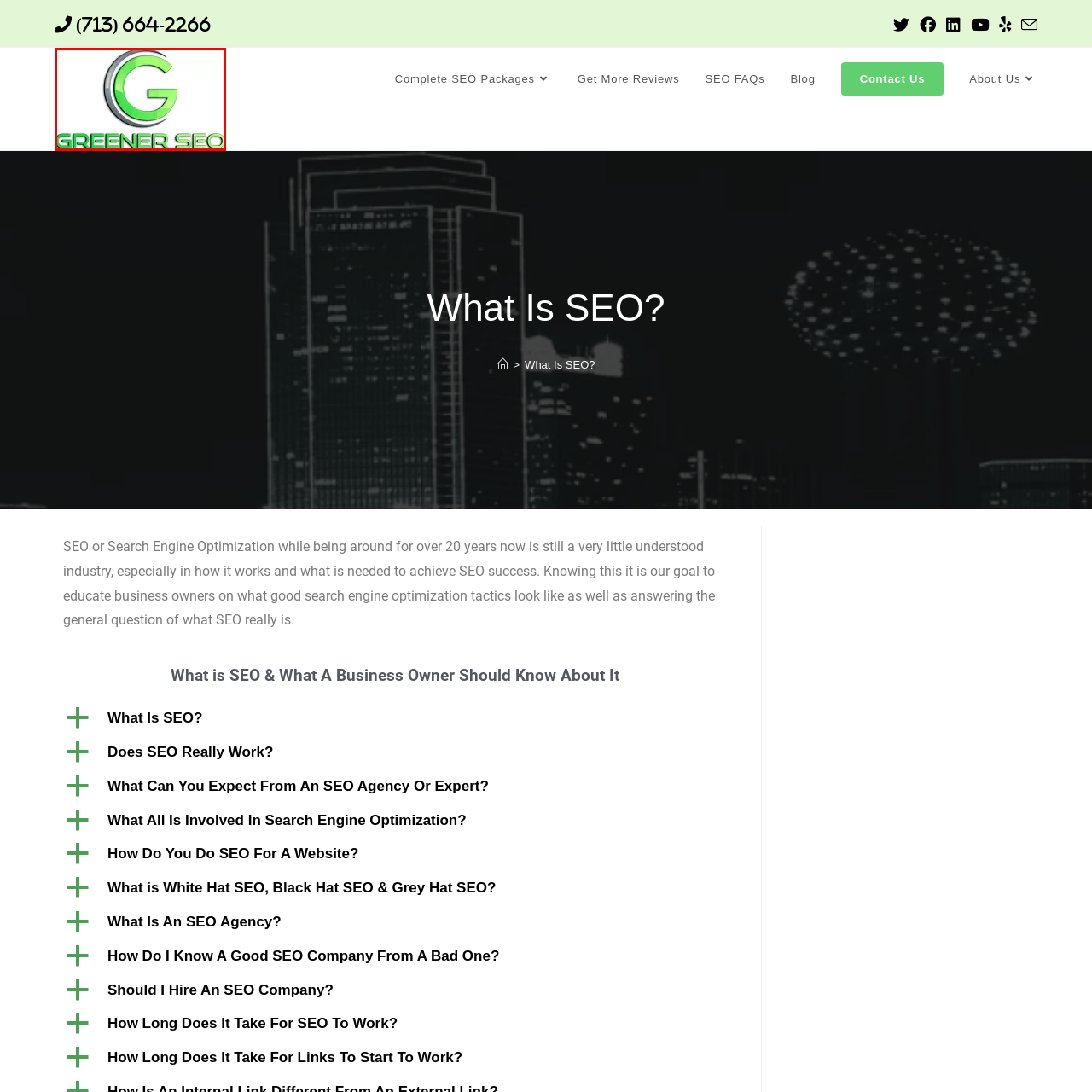What is the finish of the text 'GREENER SEO'?
Check the content within the red bounding box and give a brief answer in one word or a short phrase.

Glossy